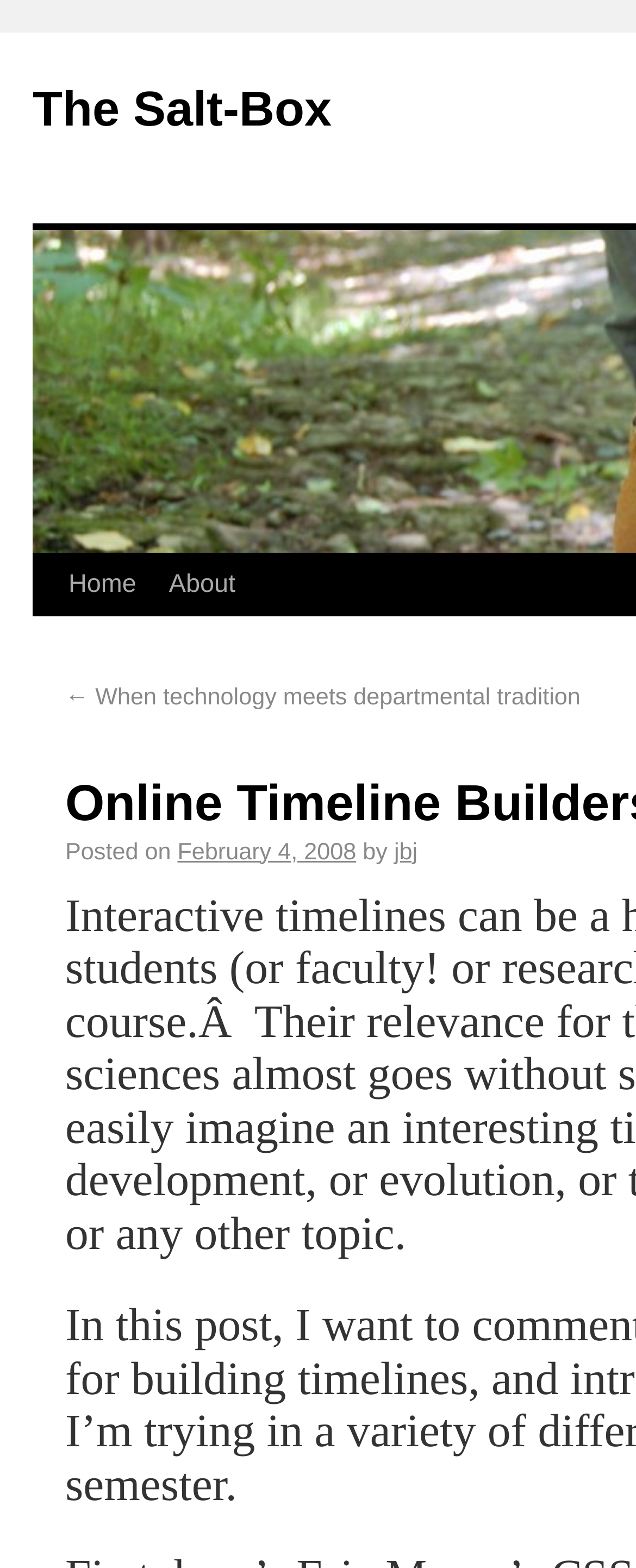How many elements are in the main content area?
Look at the image and answer the question using a single word or phrase.

5